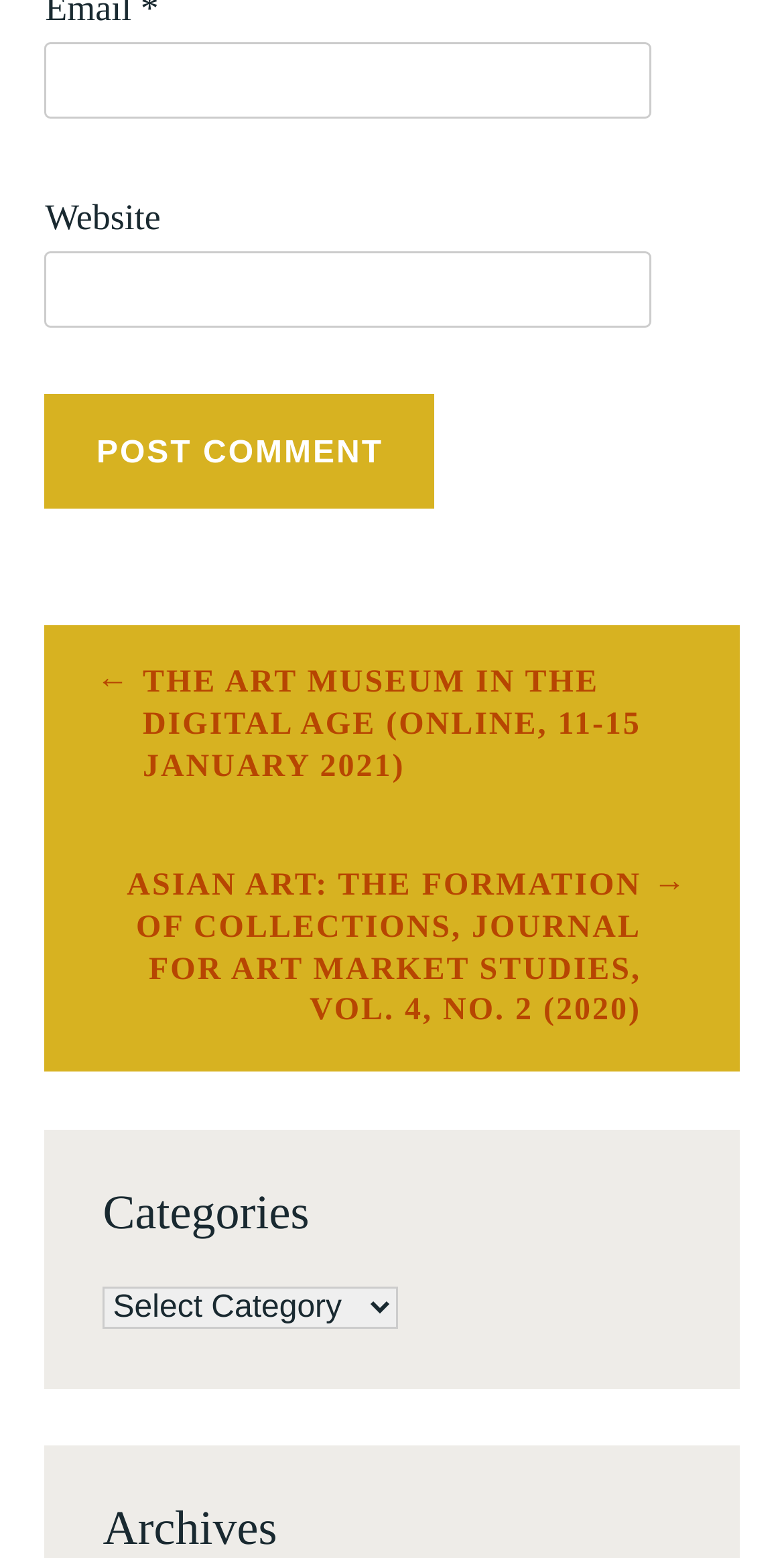What is the function of the 'Post Comment' button?
Using the image, give a concise answer in the form of a single word or short phrase.

To submit a comment